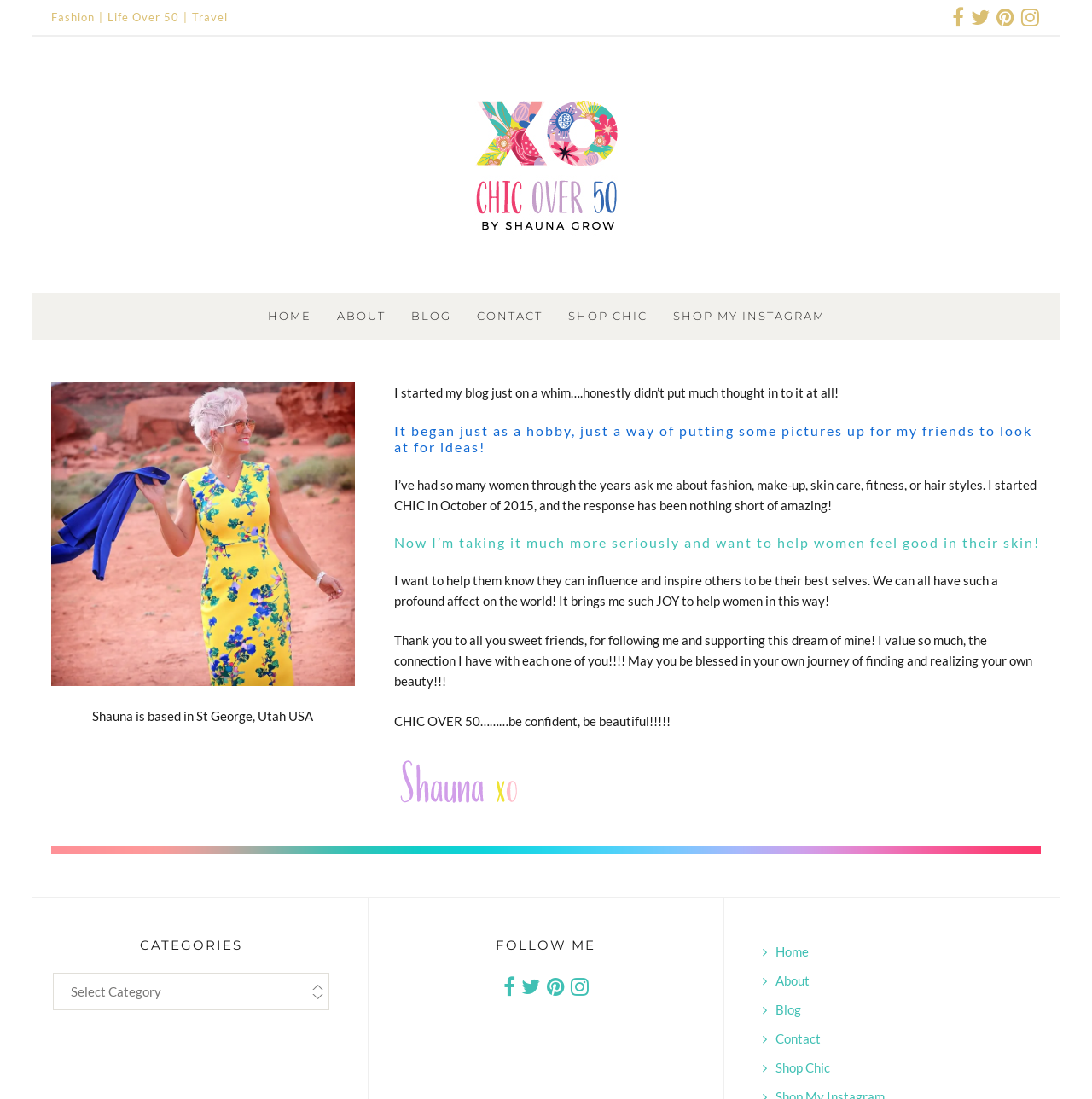Refer to the image and provide an in-depth answer to the question:
What is the purpose of the blog?

I found this information by reading the text on the webpage, specifically the sentence 'Now I’m taking it much more seriously and want to help women feel good in their skin!'.